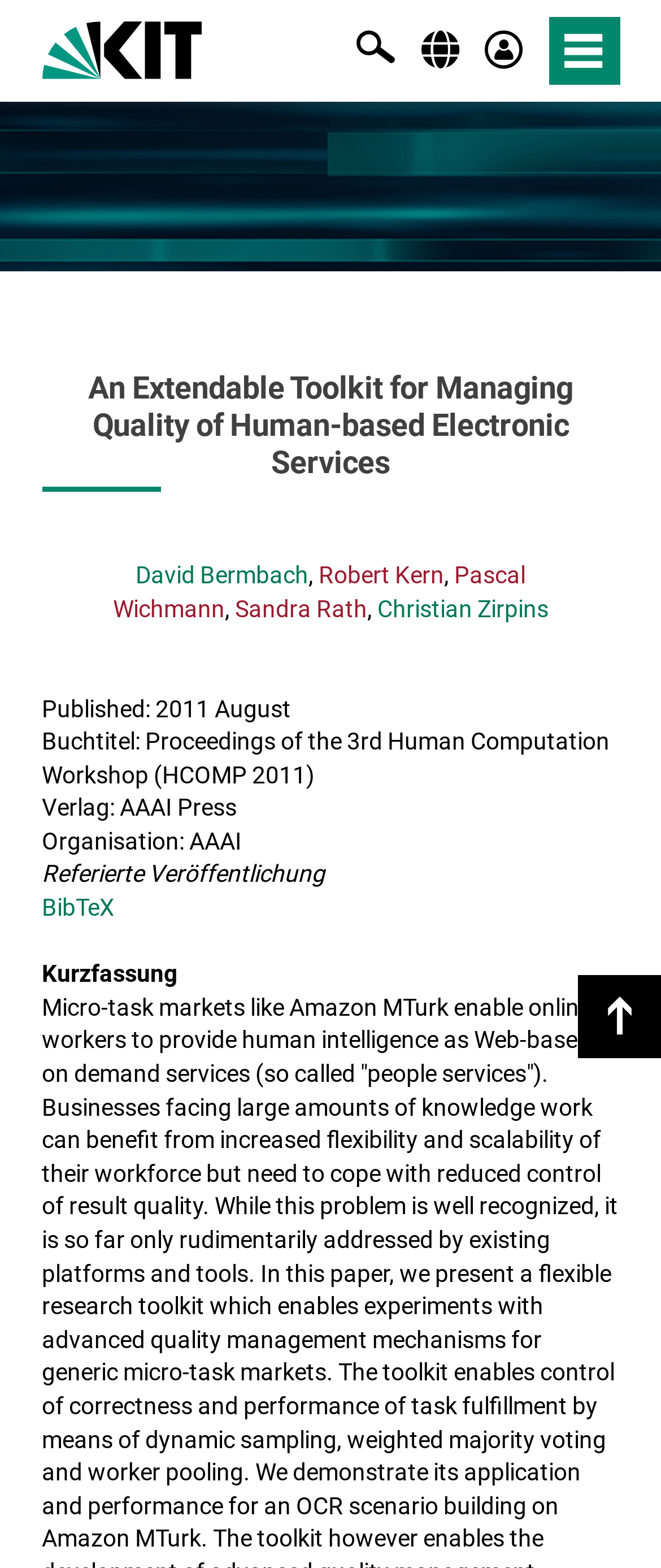What is the type of publication?
Answer the question with a thorough and detailed explanation.

I found the type of publication in the text 'Buchtitel: Proceedings of the 3rd Human Computation Workshop (HCOMP 2011)'.